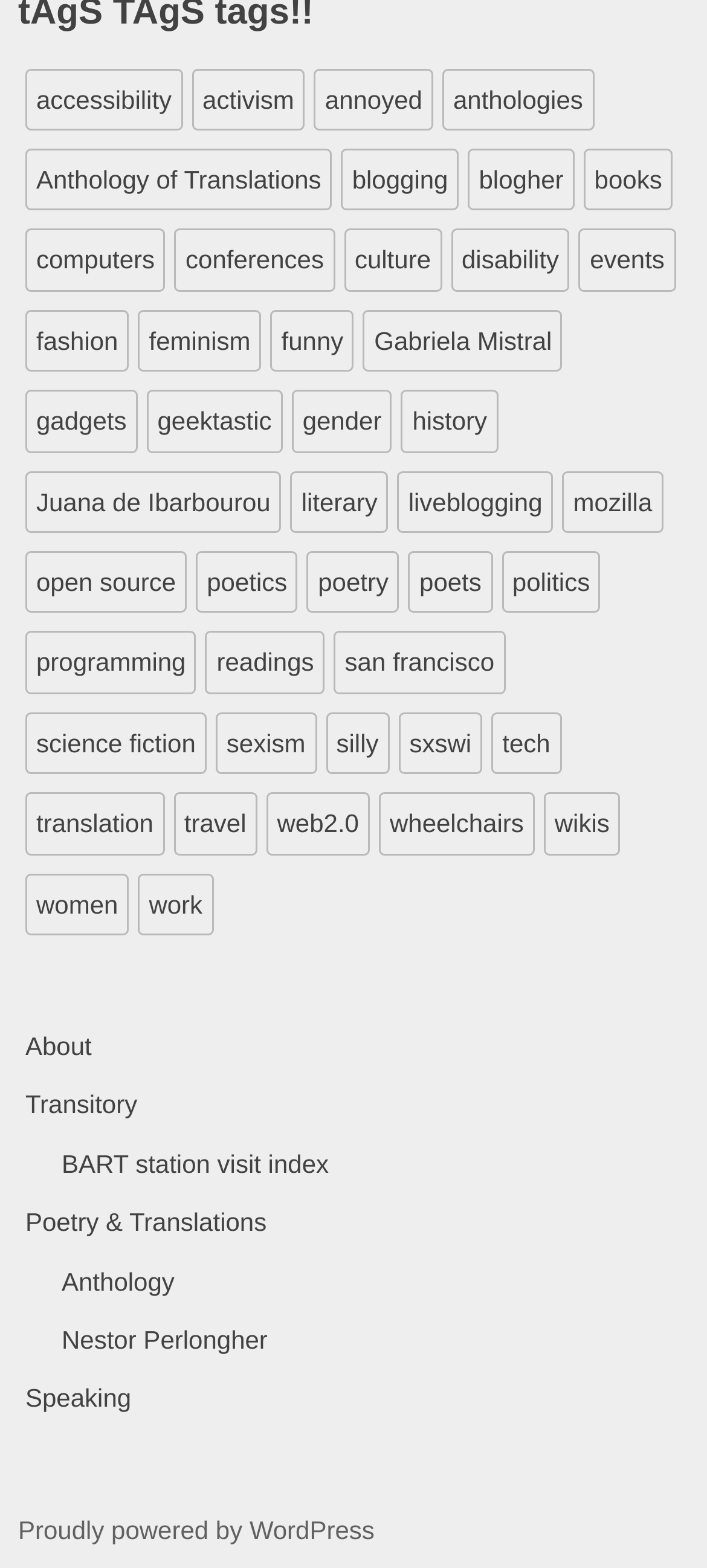From the webpage screenshot, predict the bounding box coordinates (top-left x, top-left y, bottom-right x, bottom-right y) for the UI element described here: Anthology of Translations

[0.036, 0.095, 0.47, 0.135]